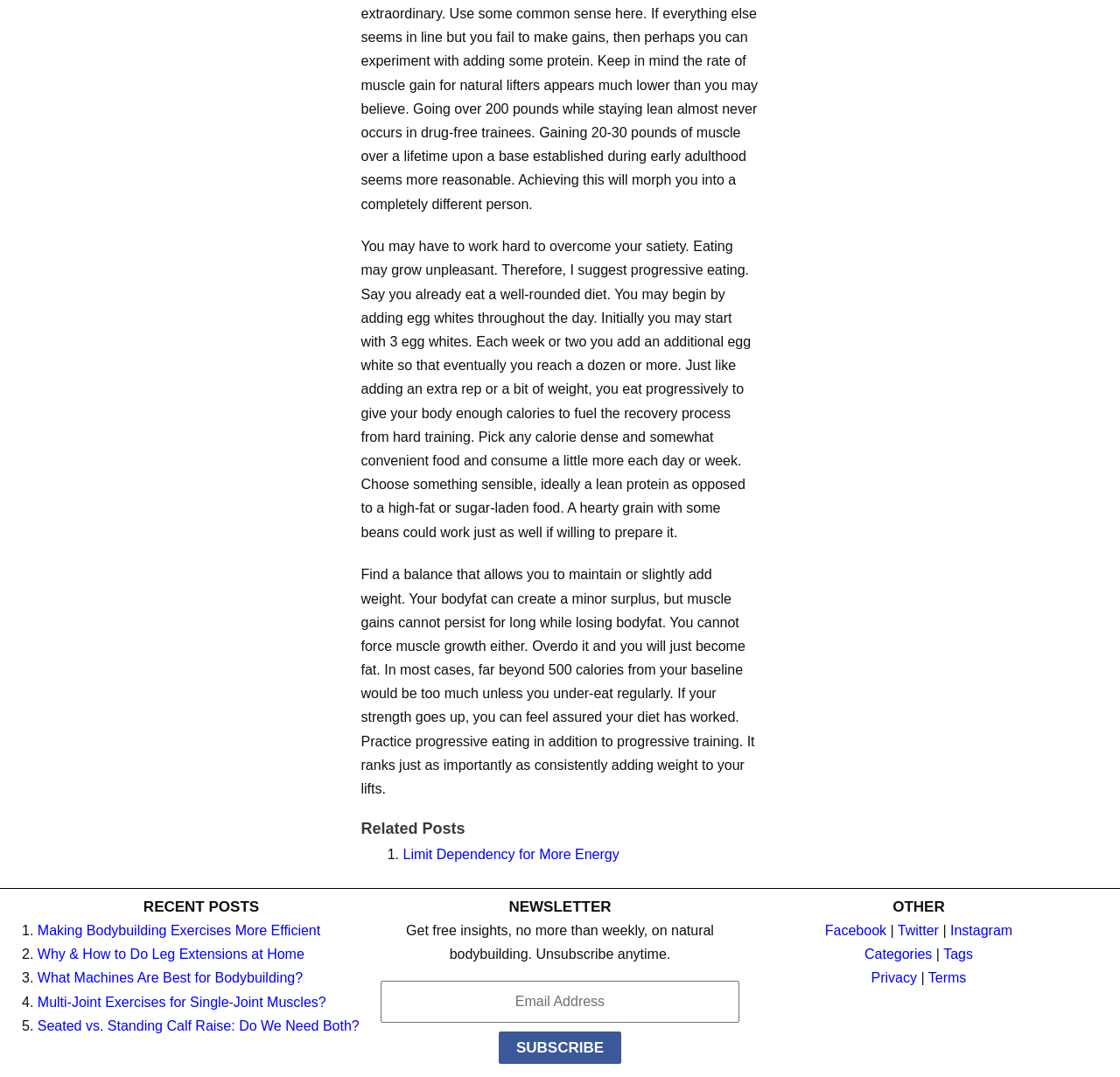What is the category of the 'Categories' link?
Provide a detailed and well-explained answer to the question.

The 'Categories' link is likely related to bodybuilding, as the webpage is focused on natural bodybuilding and provides articles and resources on this topic.